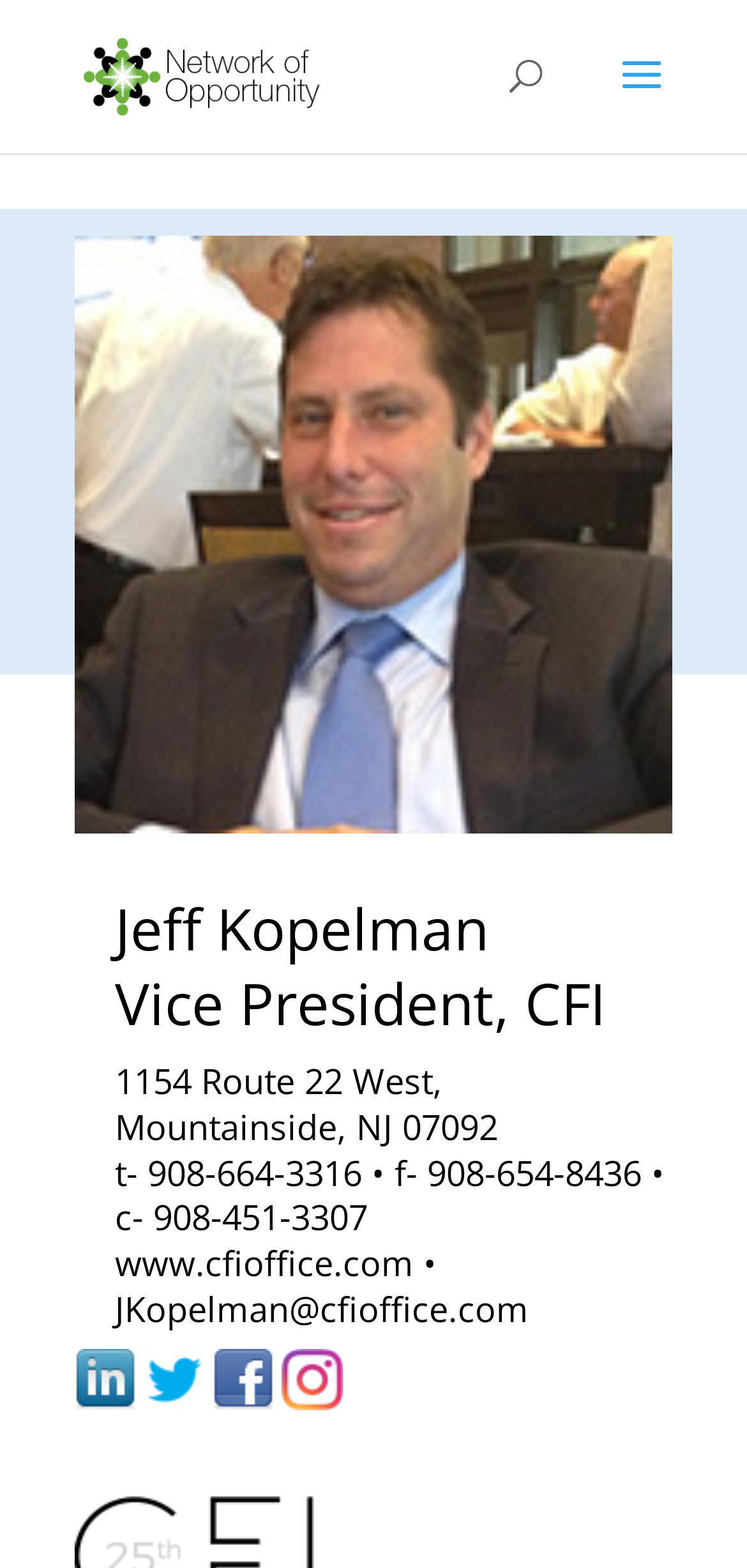Determine the coordinates of the bounding box that should be clicked to complete the instruction: "Search on the website". The coordinates should be represented by four float numbers between 0 and 1: [left, top, right, bottom].

[0.5, 0.0, 0.9, 0.001]